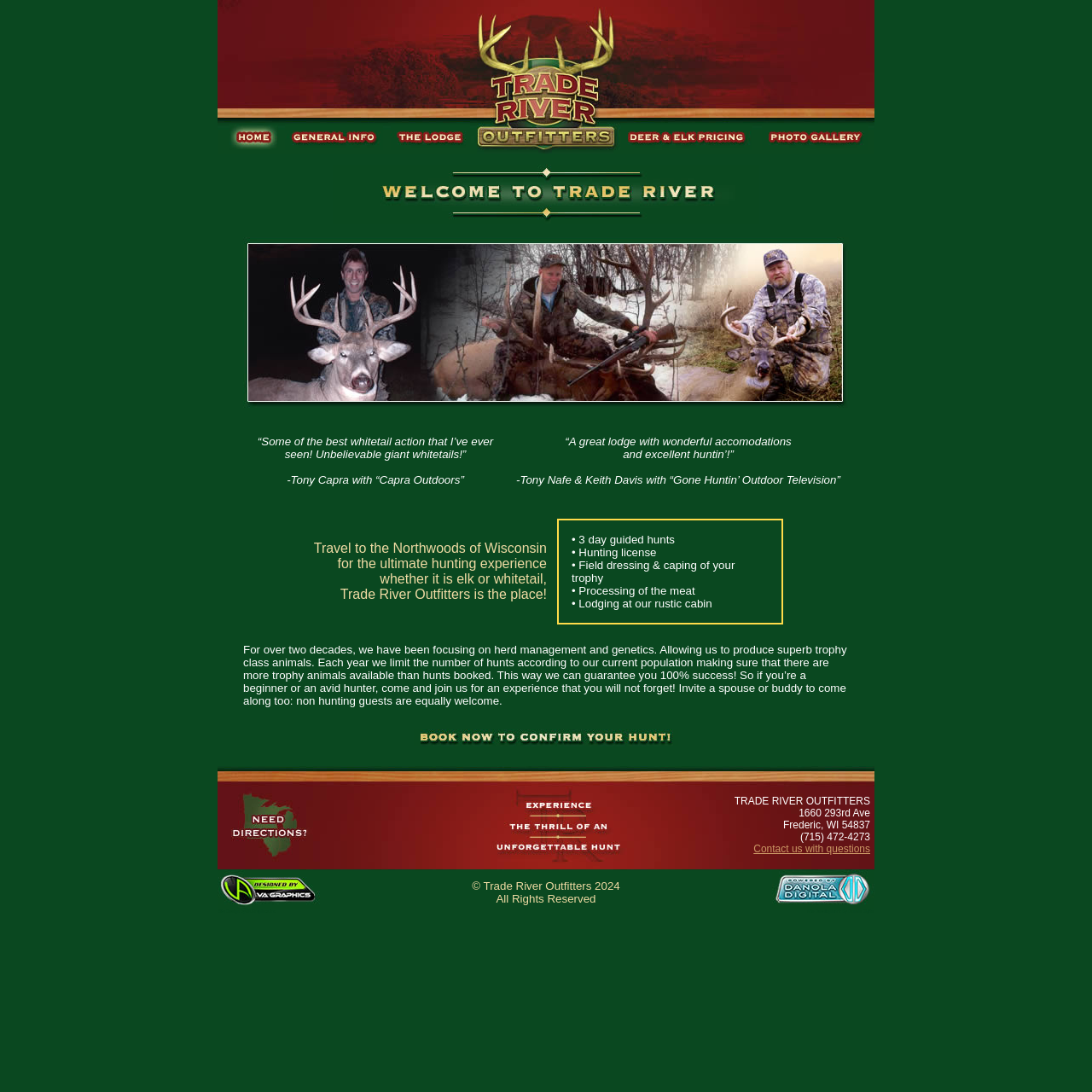Show the bounding box coordinates of the region that should be clicked to follow the instruction: "Read the testimonial from Tony Capra."

[0.223, 0.395, 0.465, 0.449]